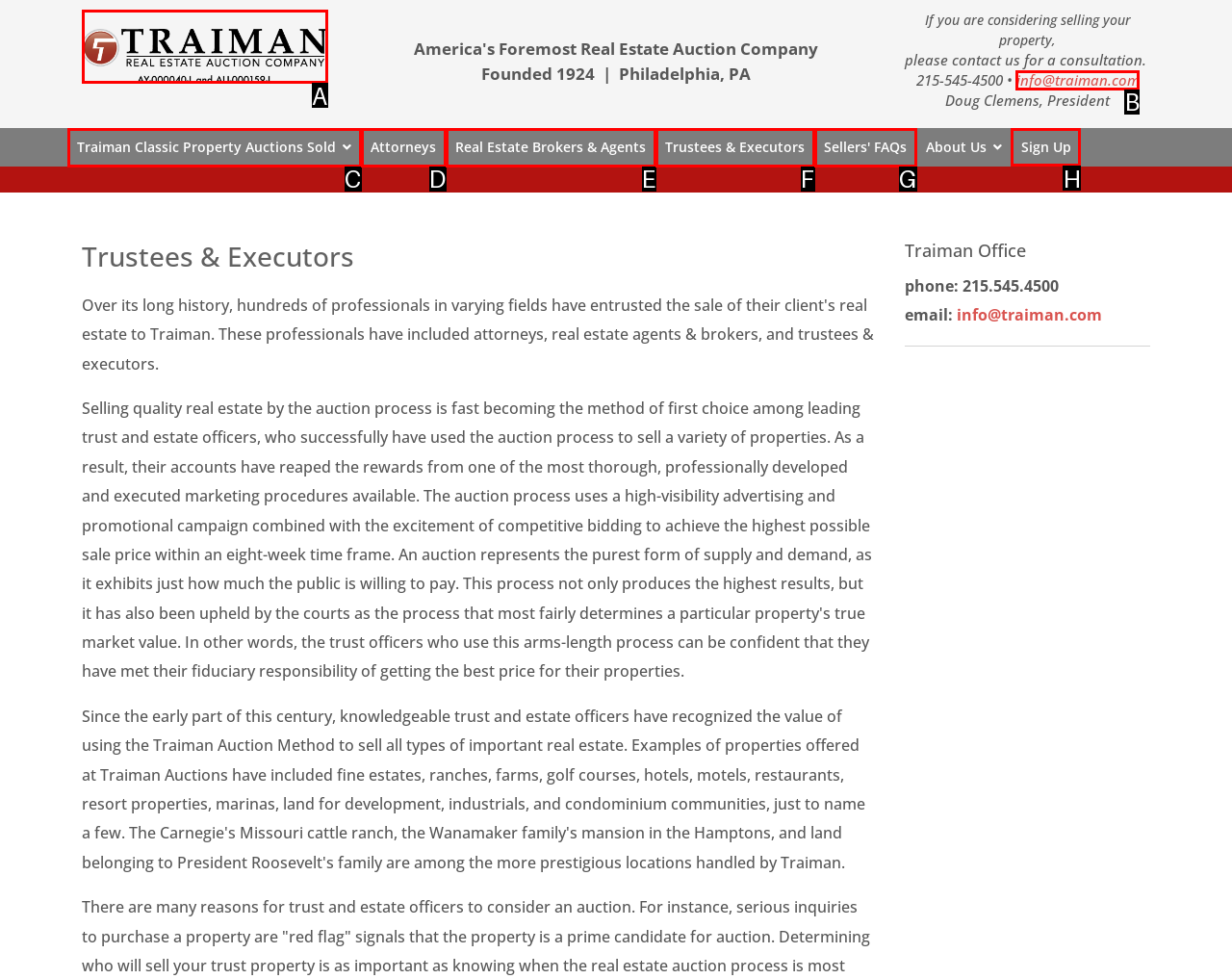Identify the correct HTML element to click for the task: Sign up for an account. Provide the letter of your choice.

H